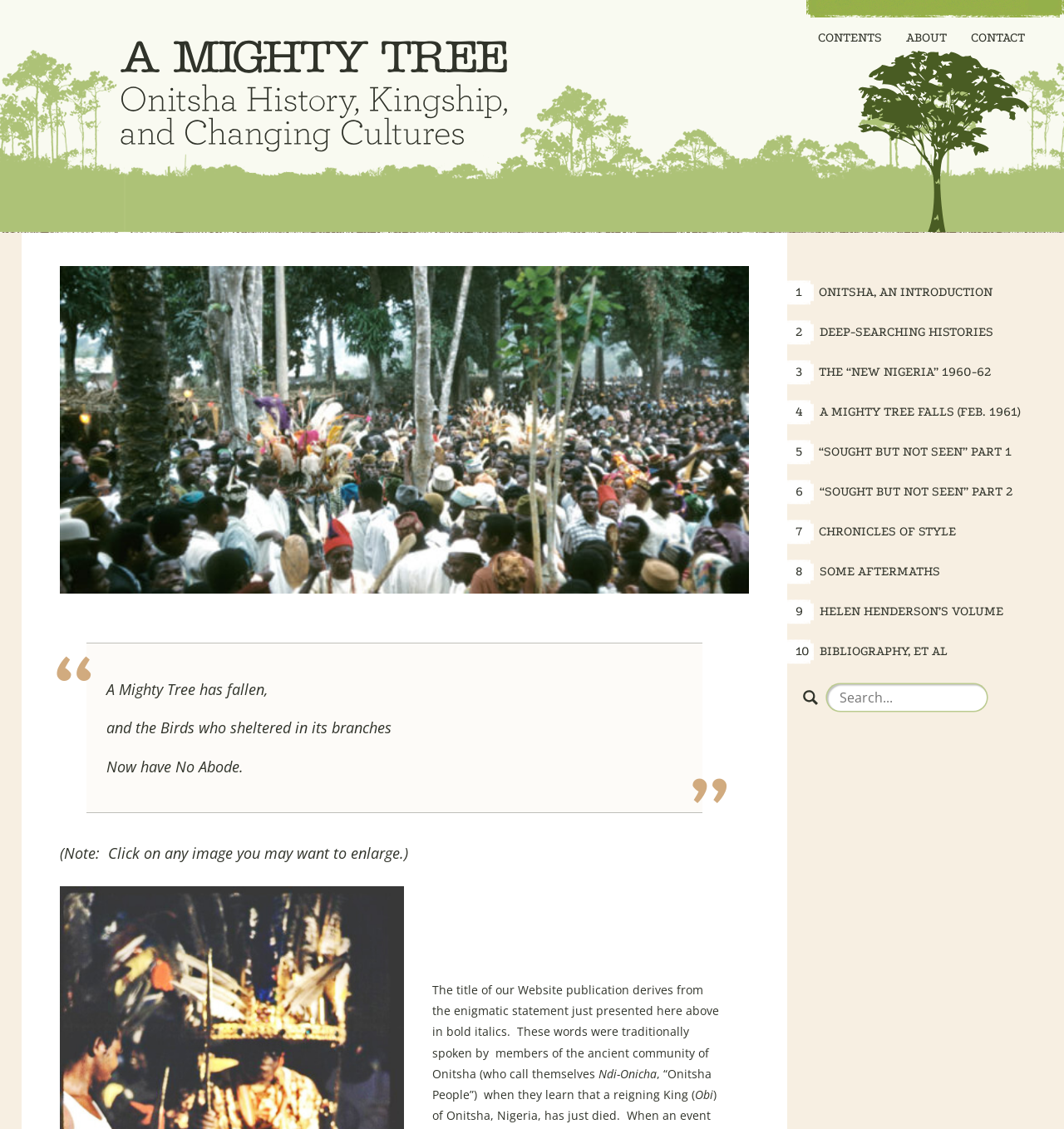Give a one-word or phrase response to the following question: What is the purpose of the search box?

To search the website